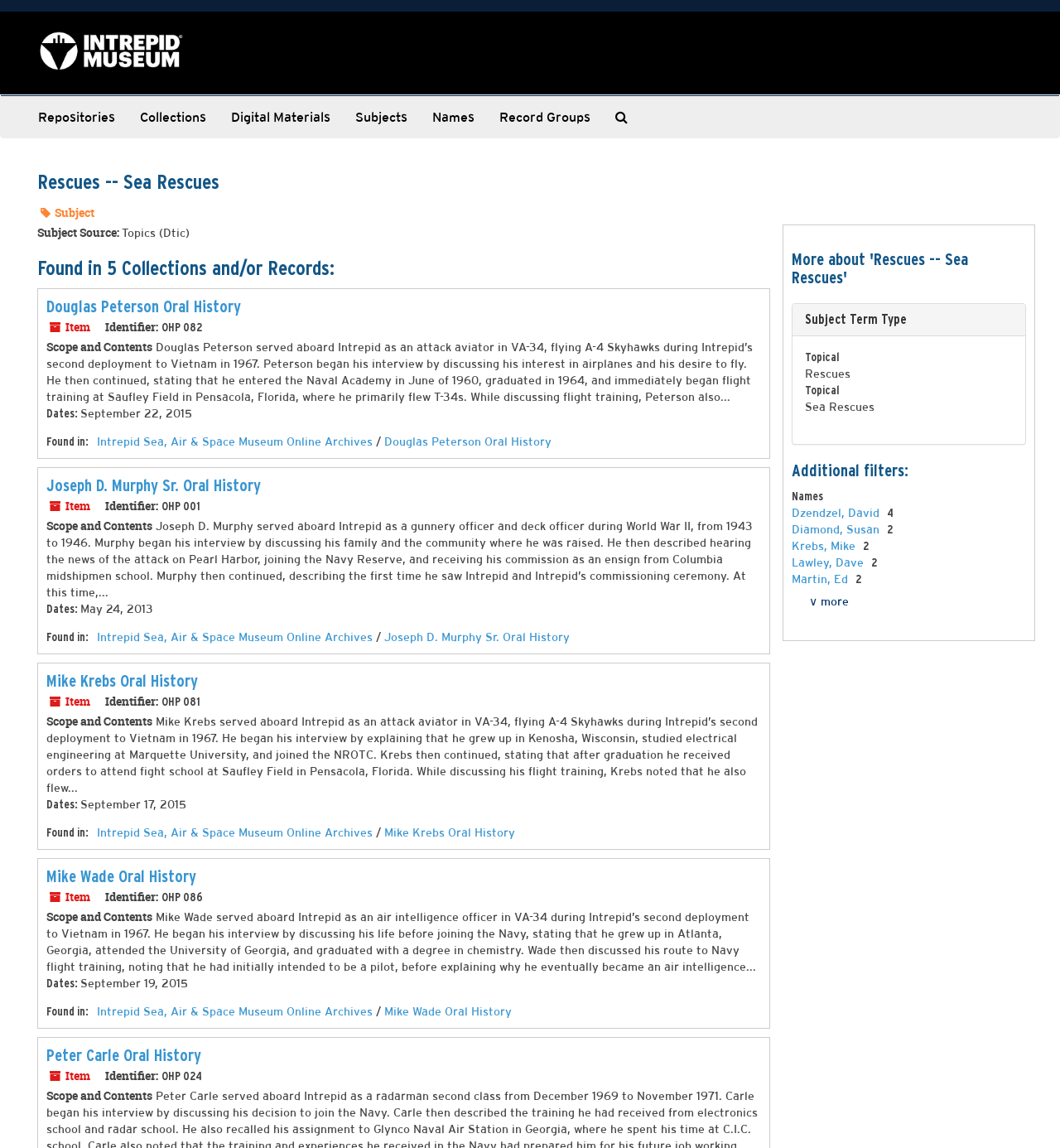Locate the bounding box coordinates of the area you need to click to fulfill this instruction: 'Read the 'Scope and Contents' of the 'Mike Wade Oral History''. The coordinates must be in the form of four float numbers ranging from 0 to 1: [left, top, right, bottom].

[0.044, 0.791, 0.144, 0.805]